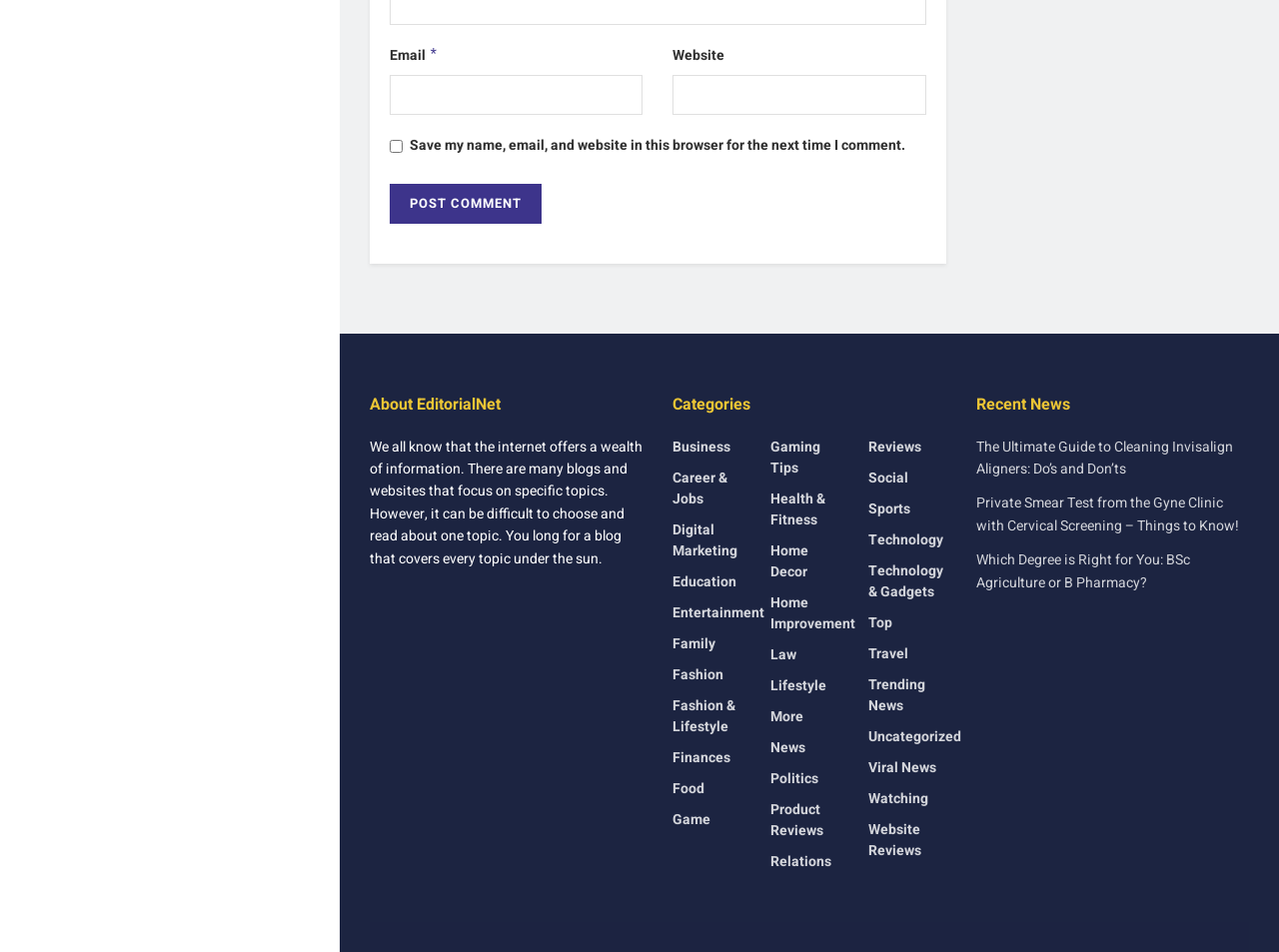Please identify the bounding box coordinates of the element on the webpage that should be clicked to follow this instruction: "Click the 'Post Comment' button". The bounding box coordinates should be given as four float numbers between 0 and 1, formatted as [left, top, right, bottom].

[0.305, 0.193, 0.423, 0.235]